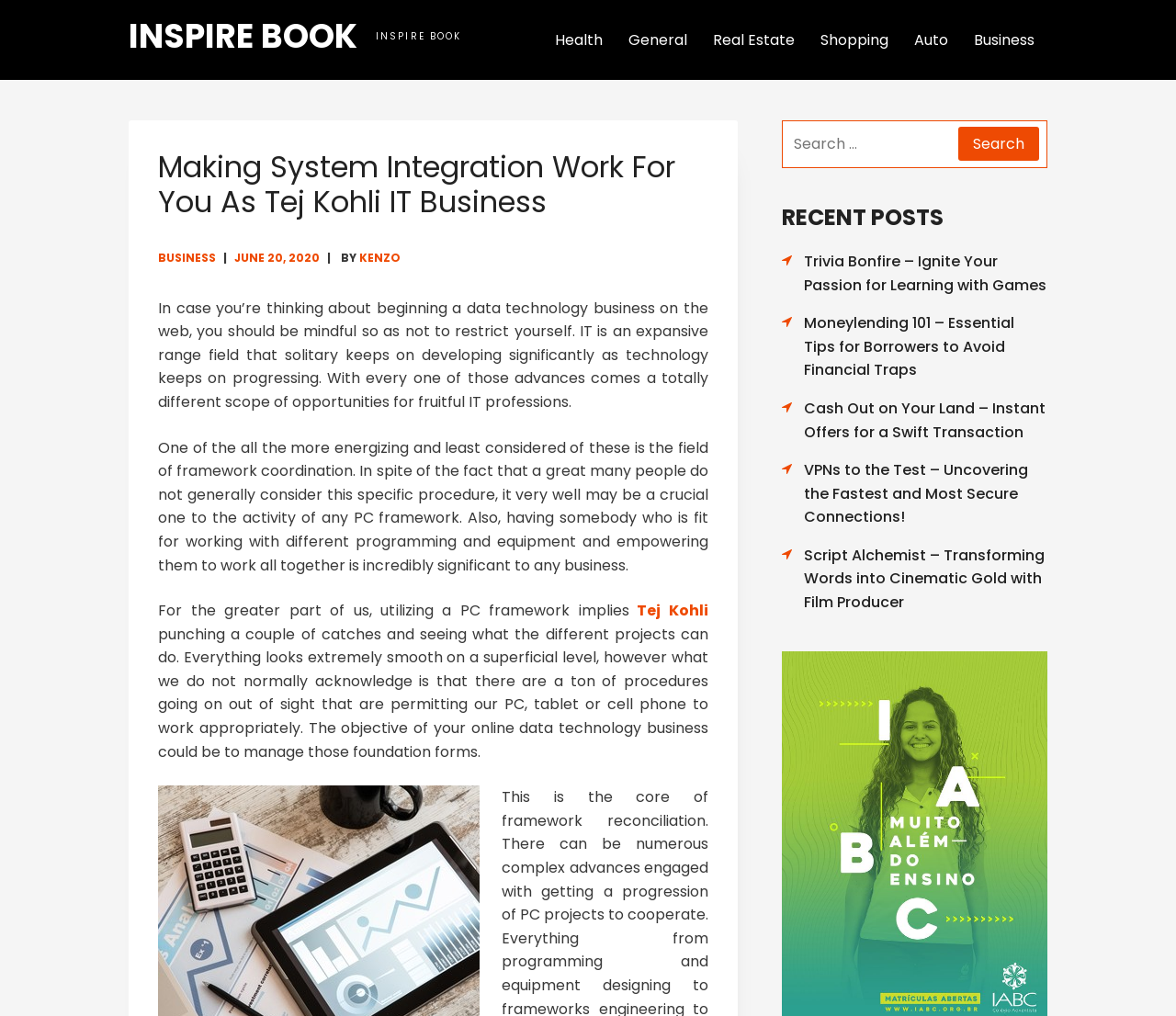Please locate and retrieve the main header text of the webpage.

Making System Integration Work For You As Tej Kohli IT Business